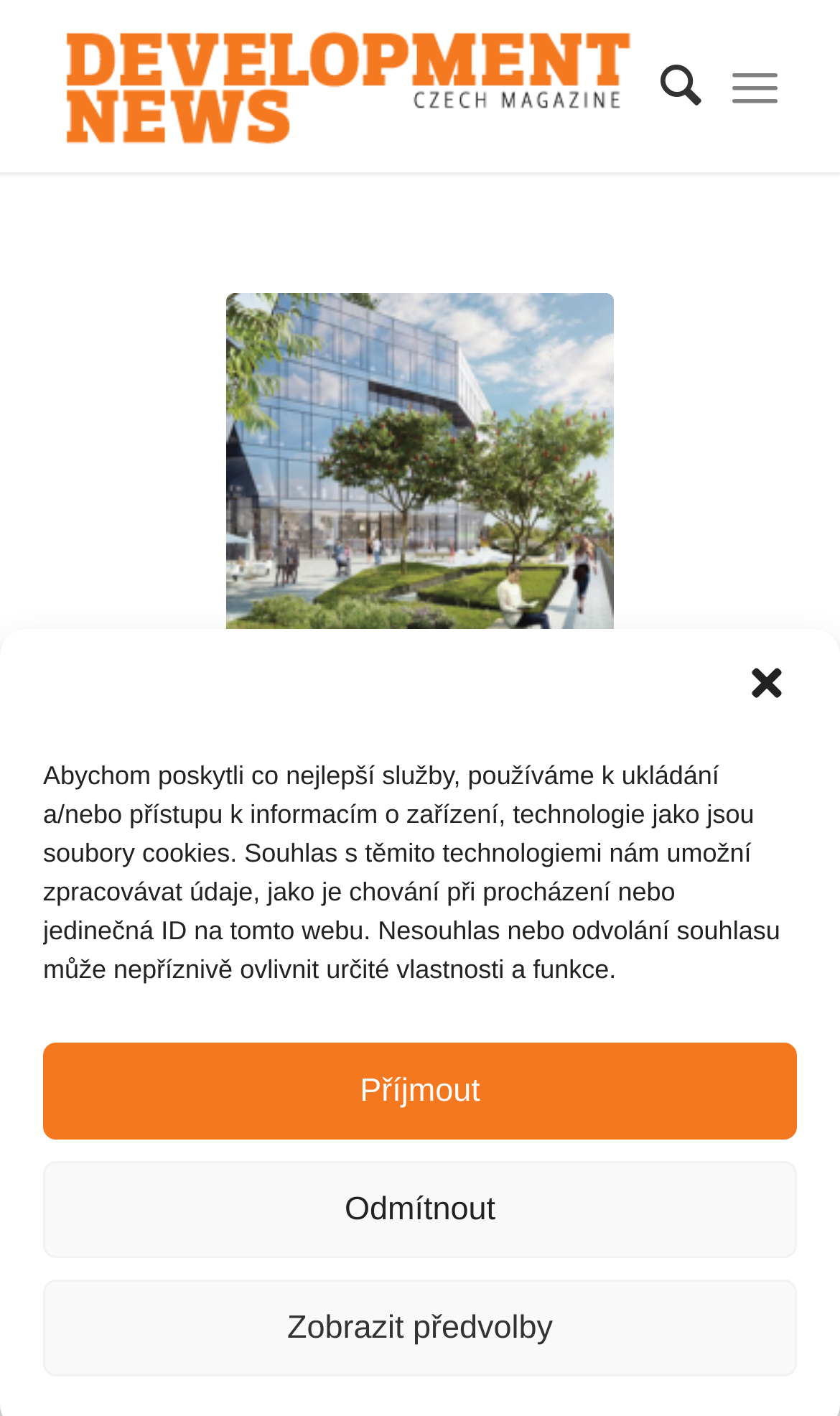What is the language of the article? Refer to the image and provide a one-word or short phrase answer.

English